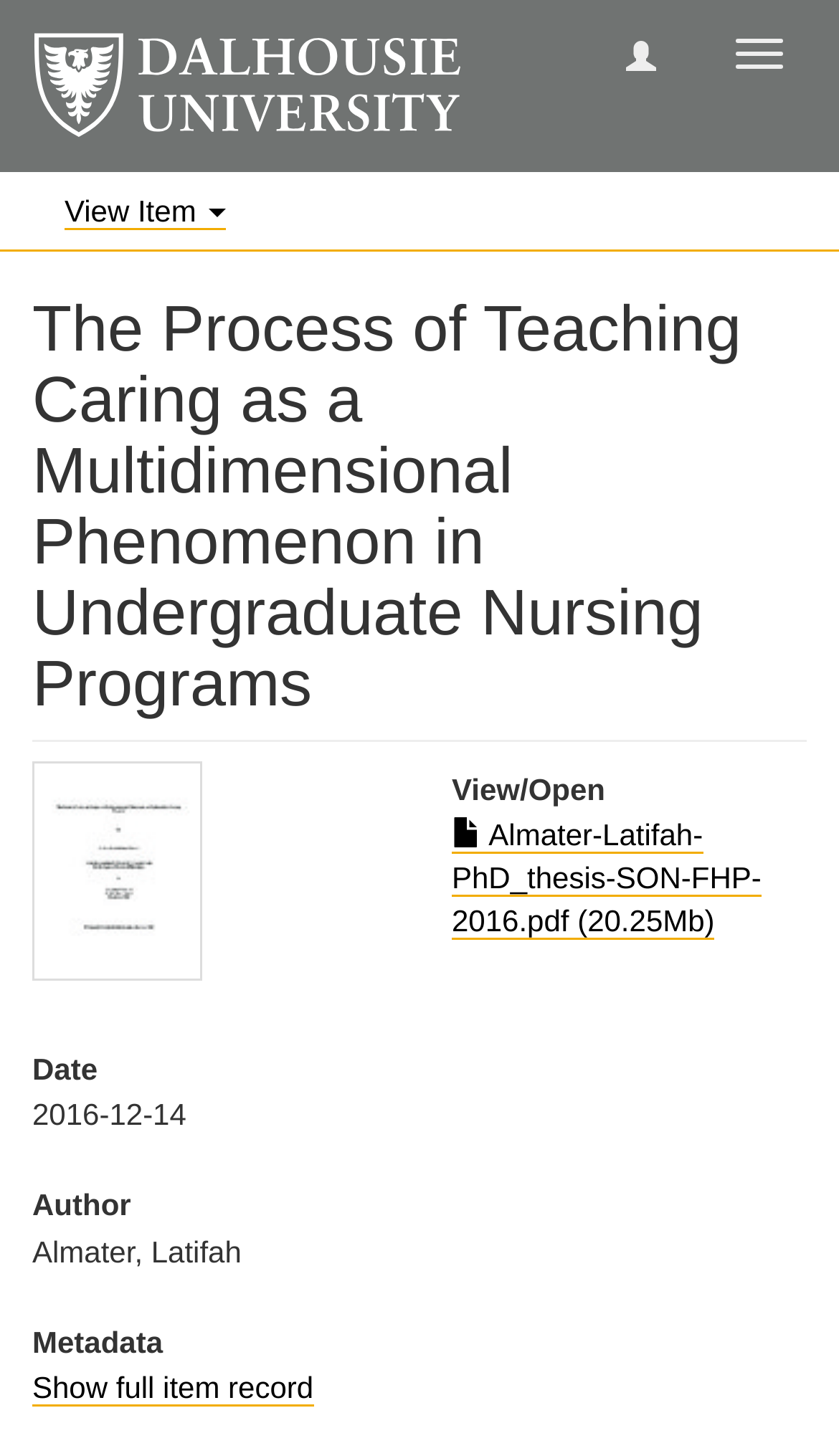What is the file size of the downloadable PDF?
Based on the screenshot, provide a one-word or short-phrase response.

20.25Mb